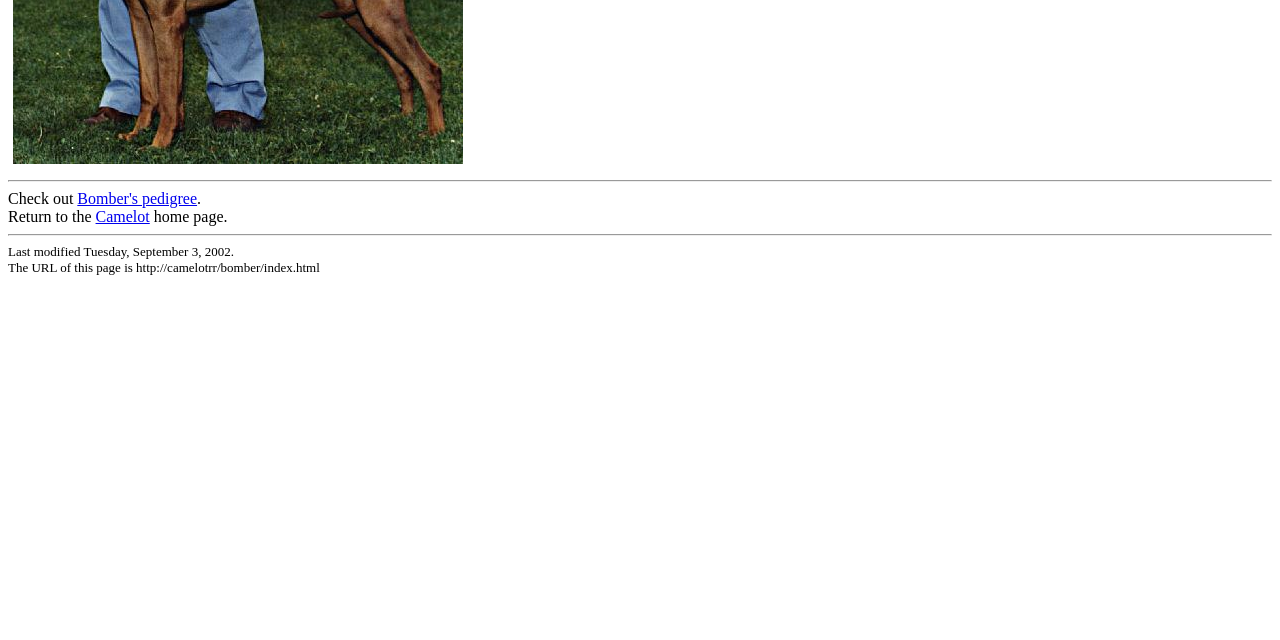Locate the bounding box for the described UI element: "(973) 629-8991". Ensure the coordinates are four float numbers between 0 and 1, formatted as [left, top, right, bottom].

None